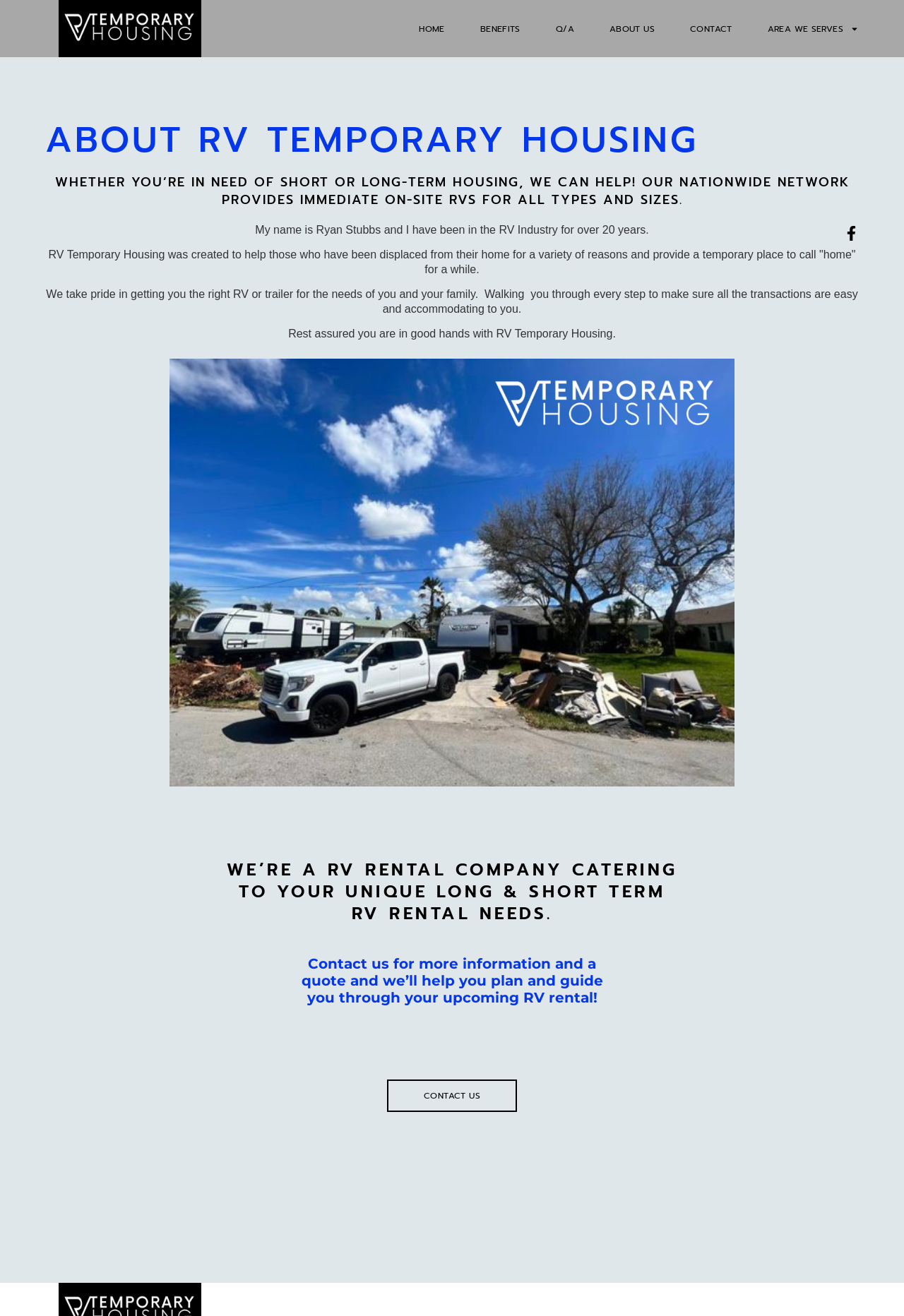How can I contact RV Temporary Housing?
From the image, provide a succinct answer in one word or a short phrase.

Click the 'CONTACT US' button